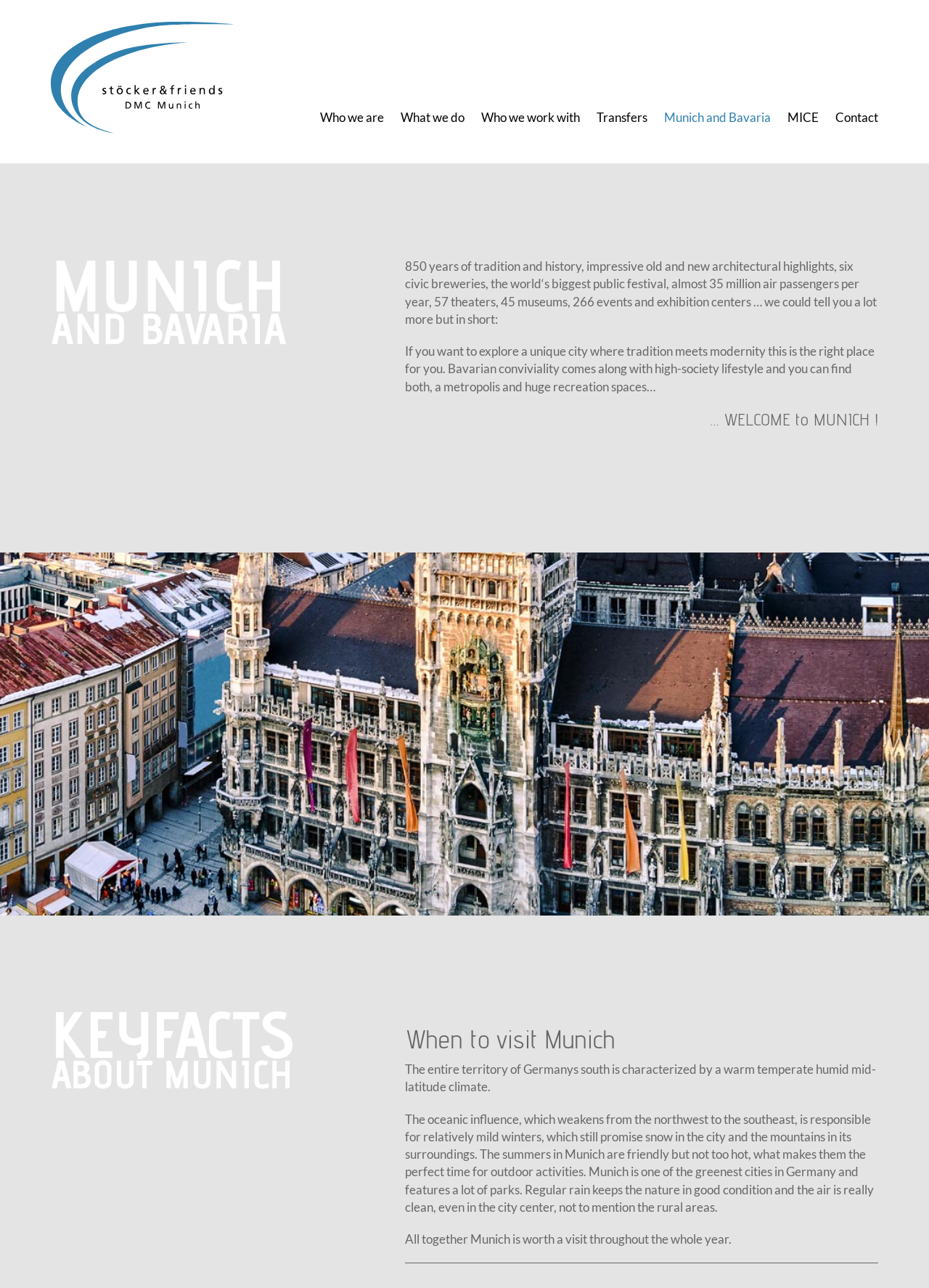Identify the bounding box coordinates for the region of the element that should be clicked to carry out the instruction: "Get in touch via 'Contact'". The bounding box coordinates should be four float numbers between 0 and 1, i.e., [left, top, right, bottom].

[0.899, 0.085, 0.945, 0.097]